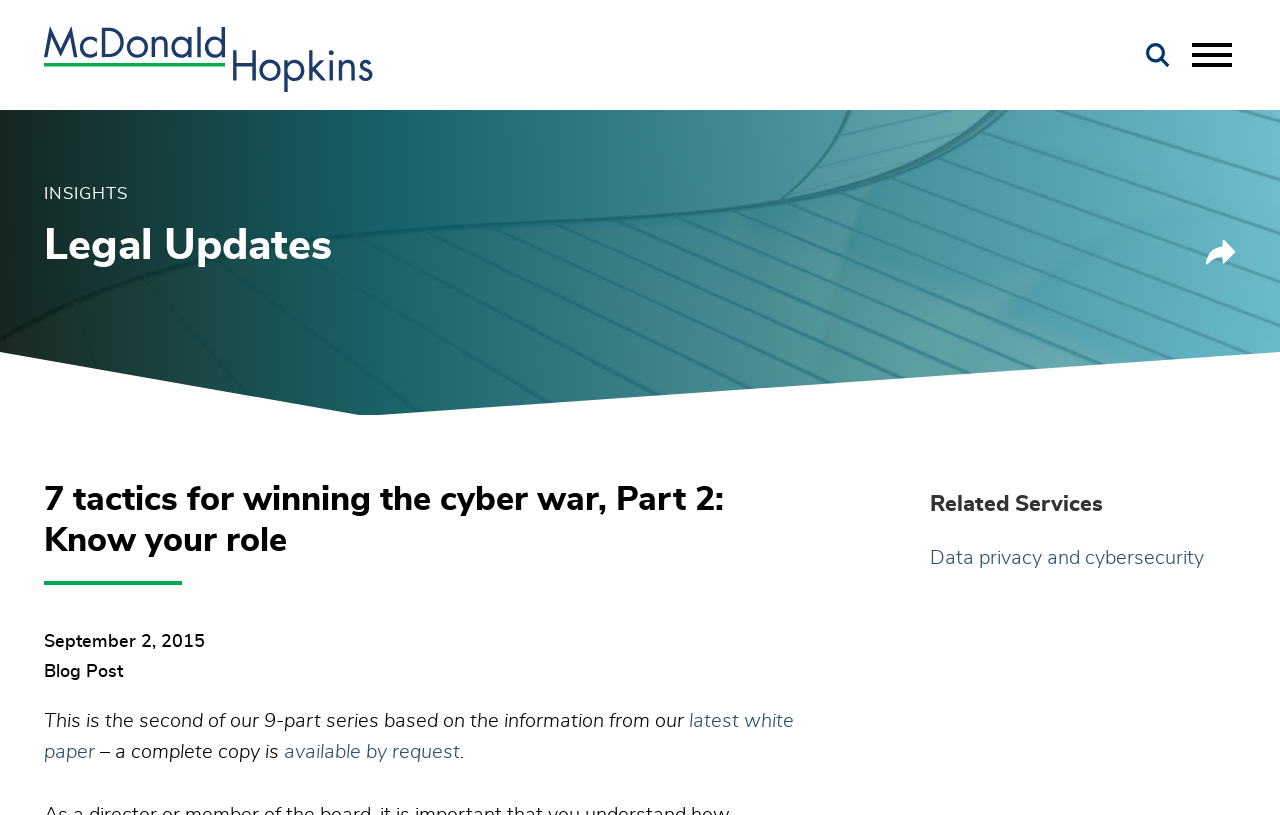Please determine the bounding box coordinates of the area that needs to be clicked to complete this task: 'Click the McDonald Hopkins LLC link'. The coordinates must be four float numbers between 0 and 1, formatted as [left, top, right, bottom].

[0.034, 0.032, 0.291, 0.114]